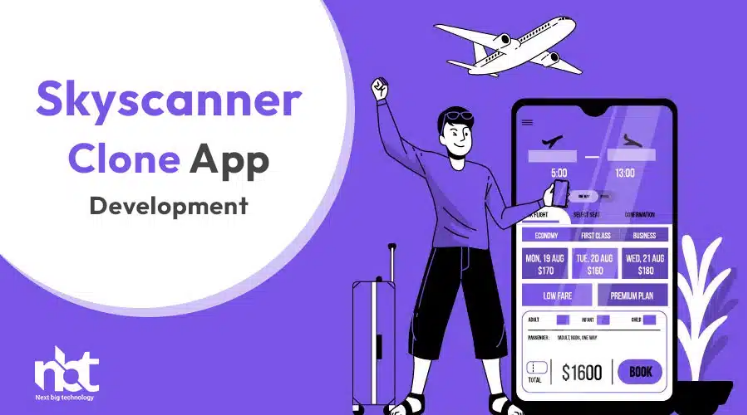From the image, can you give a detailed response to the question below:
What is the main purpose of this illustration?

The text clearly emphasizes 'Skyscanner Clone App Development', highlighting the purpose of this illustration, which is to showcase the development of a comprehensive travel booking platform, aimed at potential users and developers alike.